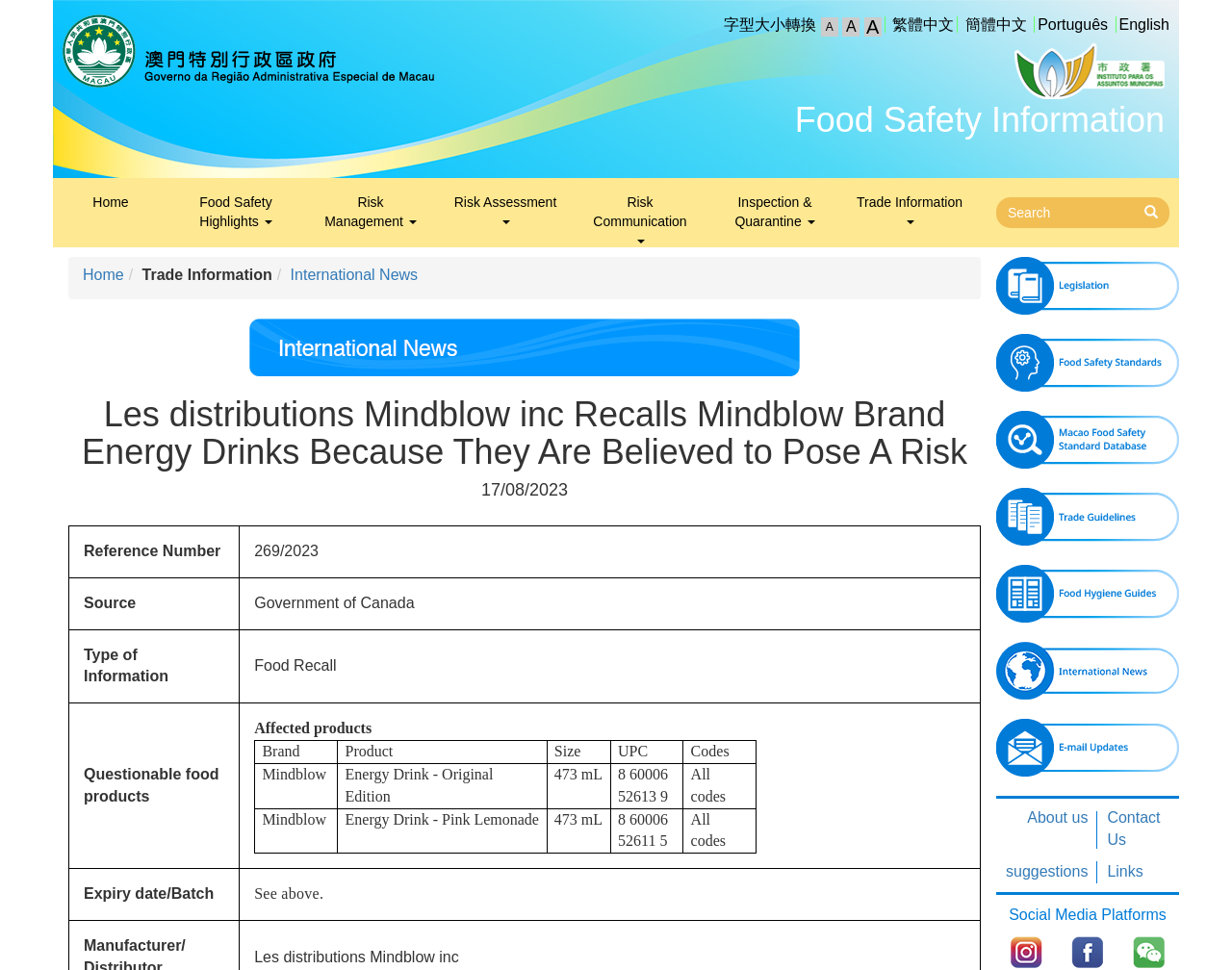Please answer the following query using a single word or phrase: 
What is the brand of the recalled energy drinks?

Mindblow